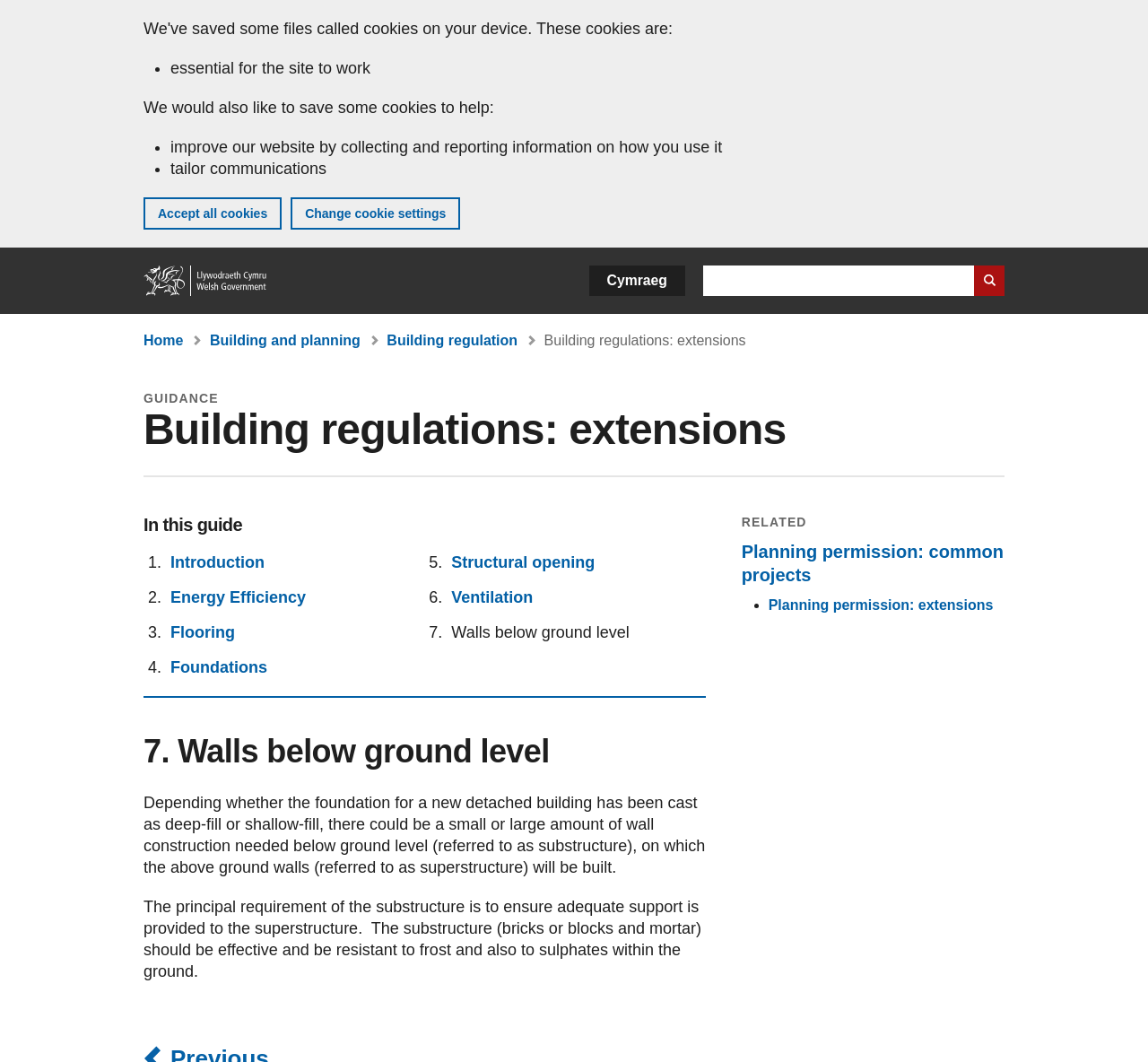Examine the image and give a thorough answer to the following question:
What is the purpose of the substructure?

According to the webpage, the principal requirement of the substructure is to ensure adequate support is provided to the superstructure. This means that the substructure, which includes bricks or blocks and mortar, should be effective and resistant to frost and sulphates within the ground.